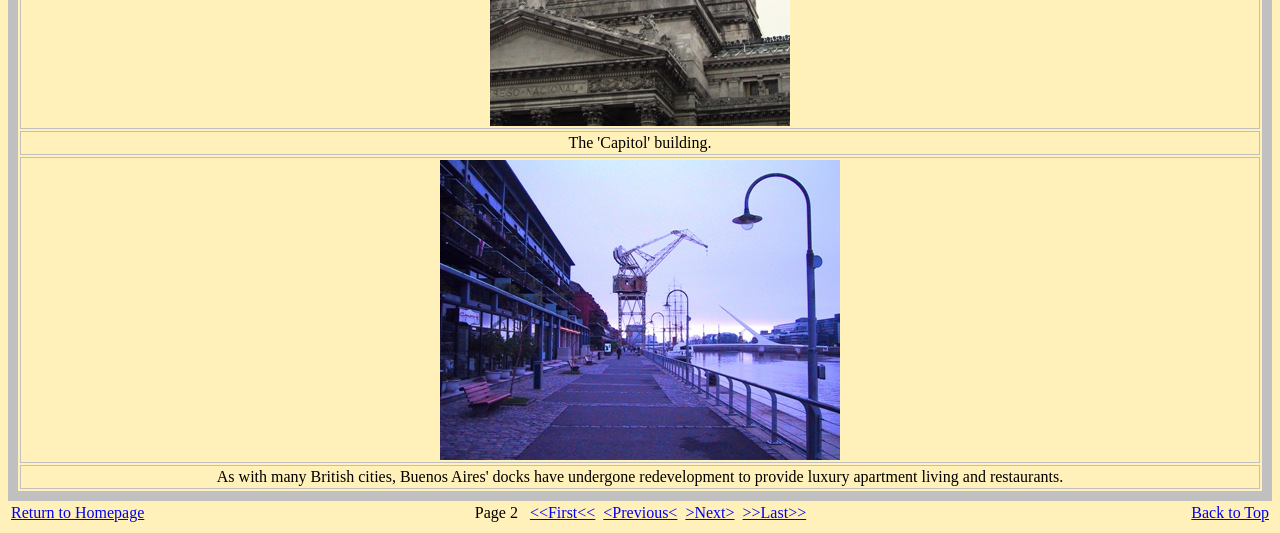Please provide a brief answer to the following inquiry using a single word or phrase:
What is the subject of the first gridcell?

The Capitol building